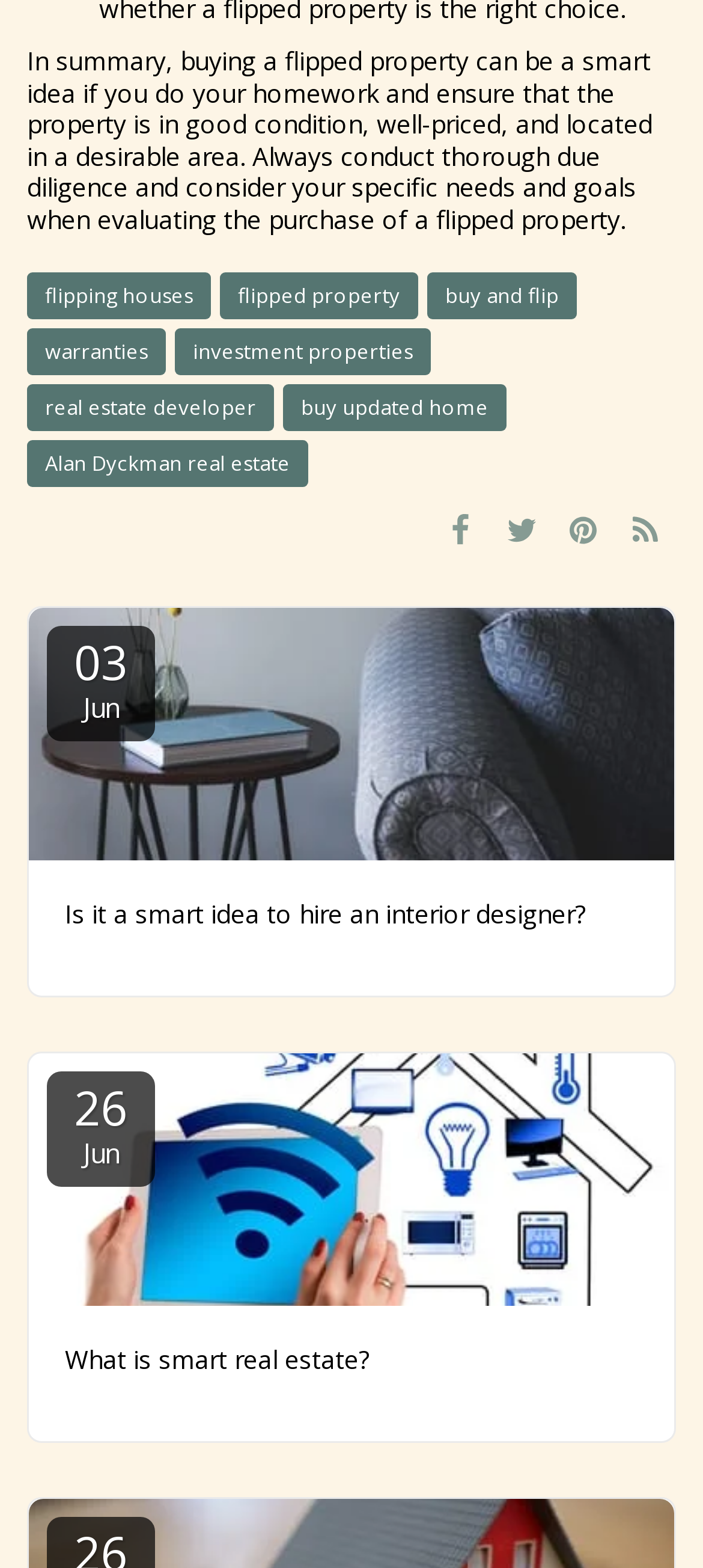Find the bounding box coordinates of the clickable area required to complete the following action: "Read about investment properties".

[0.249, 0.21, 0.613, 0.239]